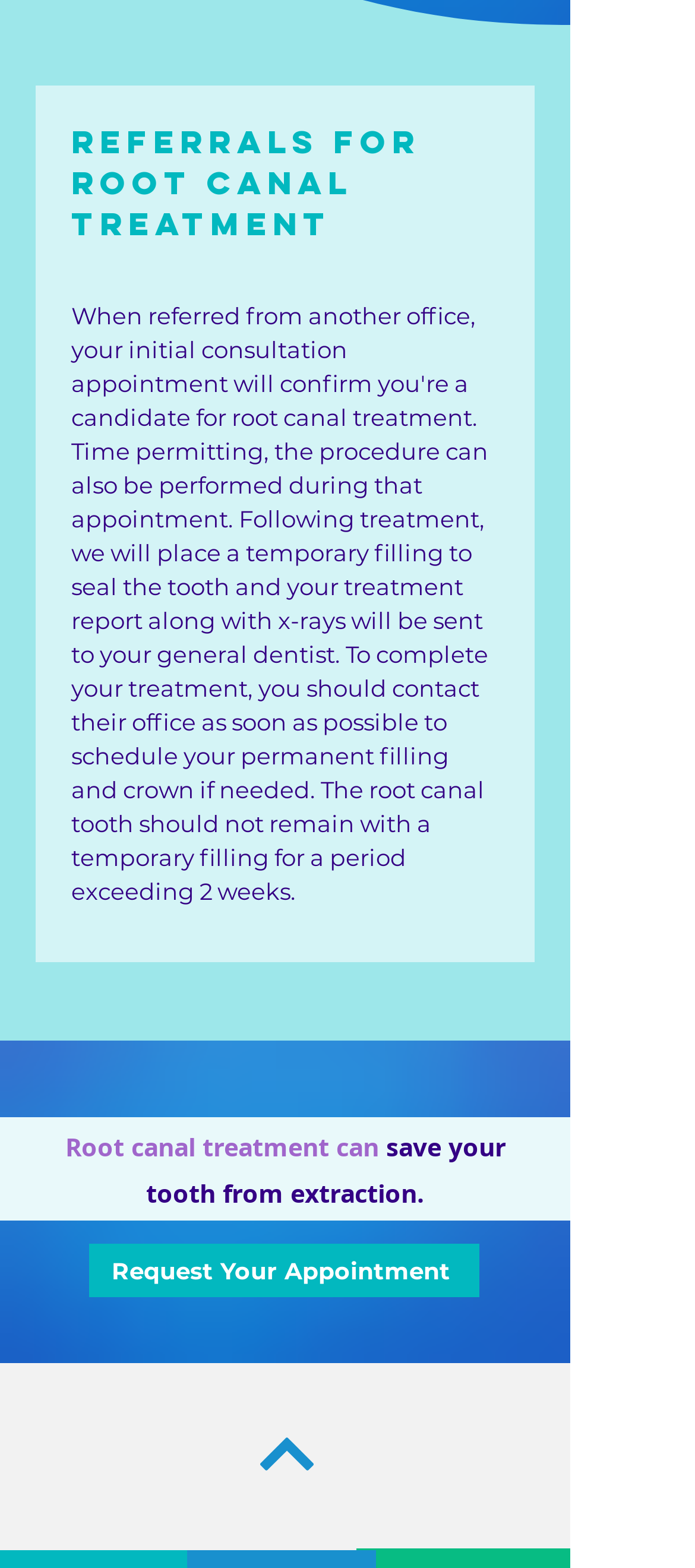Extract the bounding box of the UI element described as: "Request Your Appointment".

[0.128, 0.793, 0.69, 0.827]